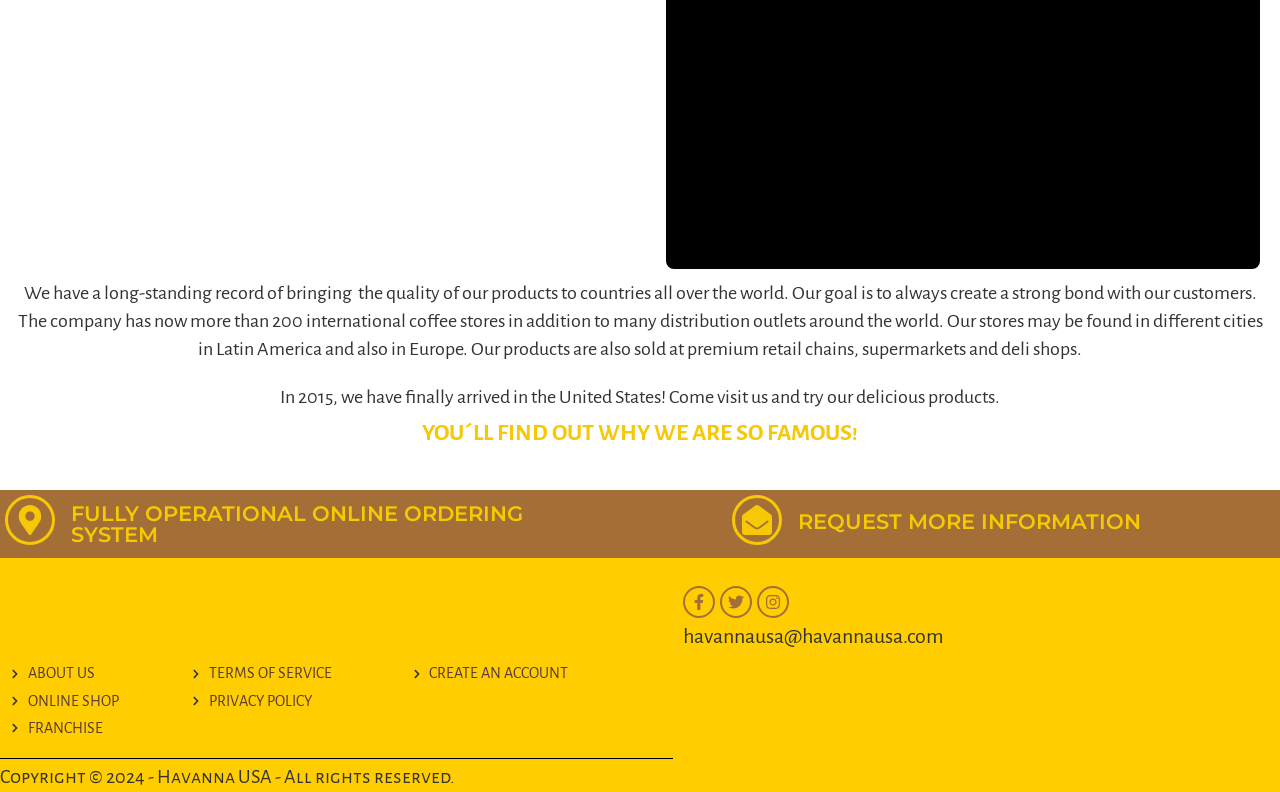Provide the bounding box coordinates of the section that needs to be clicked to accomplish the following instruction: "Visit the online shop."

[0.008, 0.871, 0.134, 0.899]